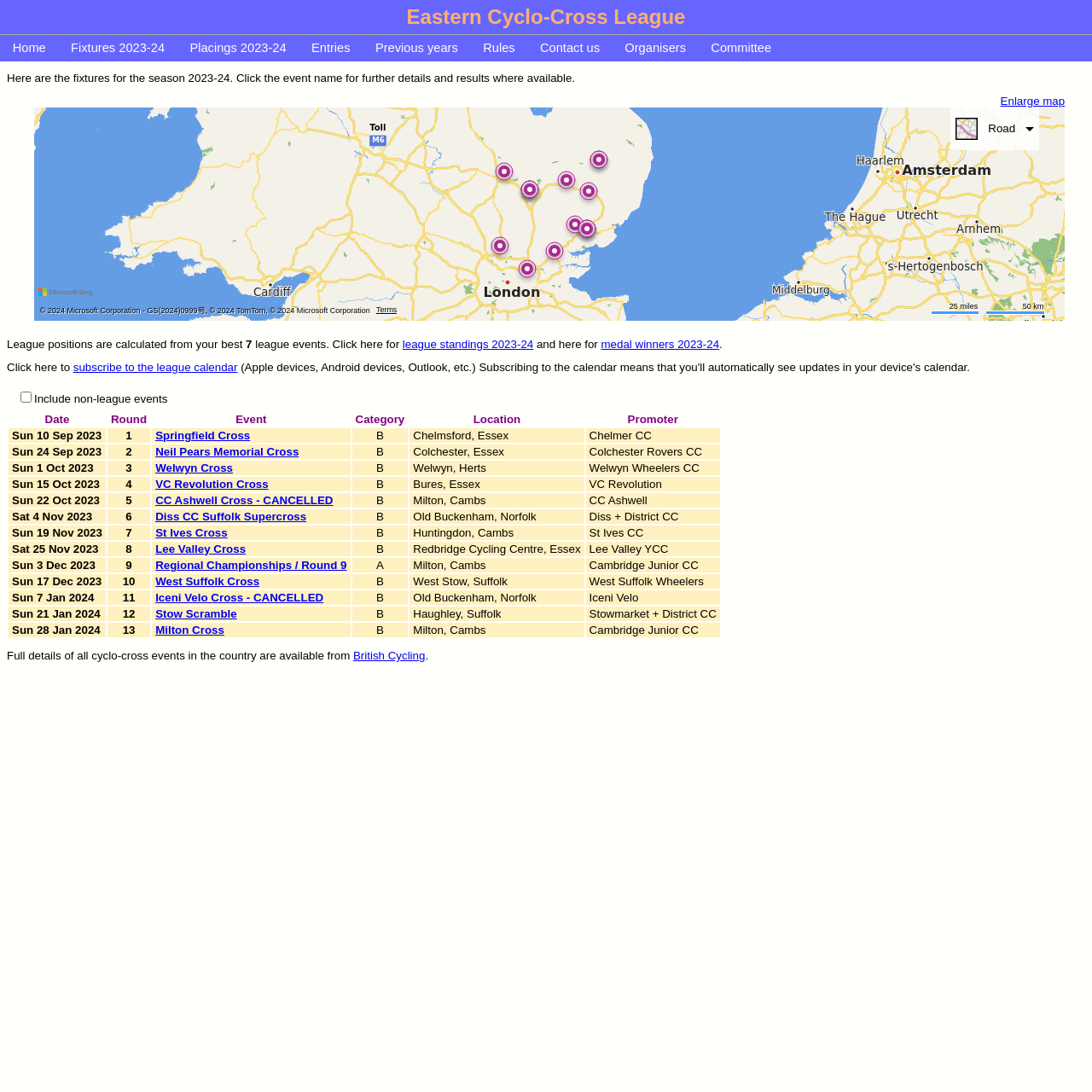Locate the bounding box coordinates of the element's region that should be clicked to carry out the following instruction: "Click the 'Home' link". The coordinates need to be four float numbers between 0 and 1, i.e., [left, top, right, bottom].

[0.0, 0.032, 0.053, 0.056]